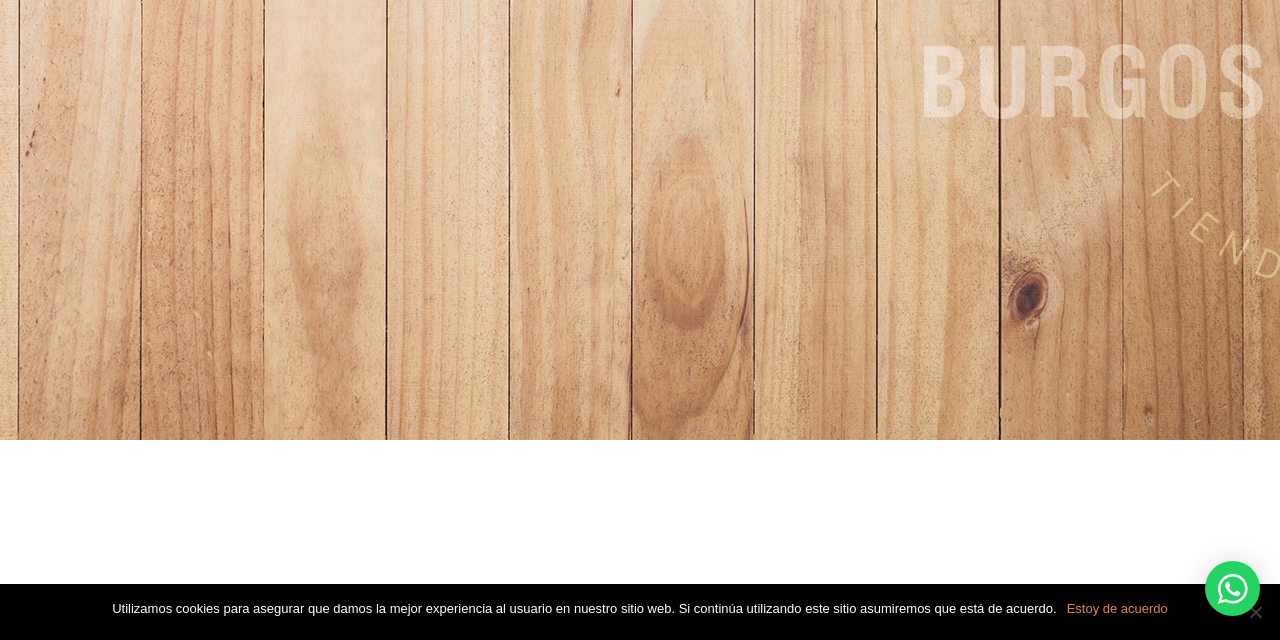Identify the bounding box coordinates for the UI element described by the following text: "×". Provide the coordinates as four float numbers between 0 and 1, in the format [left, top, right, bottom].

[0.941, 0.877, 0.984, 0.962]